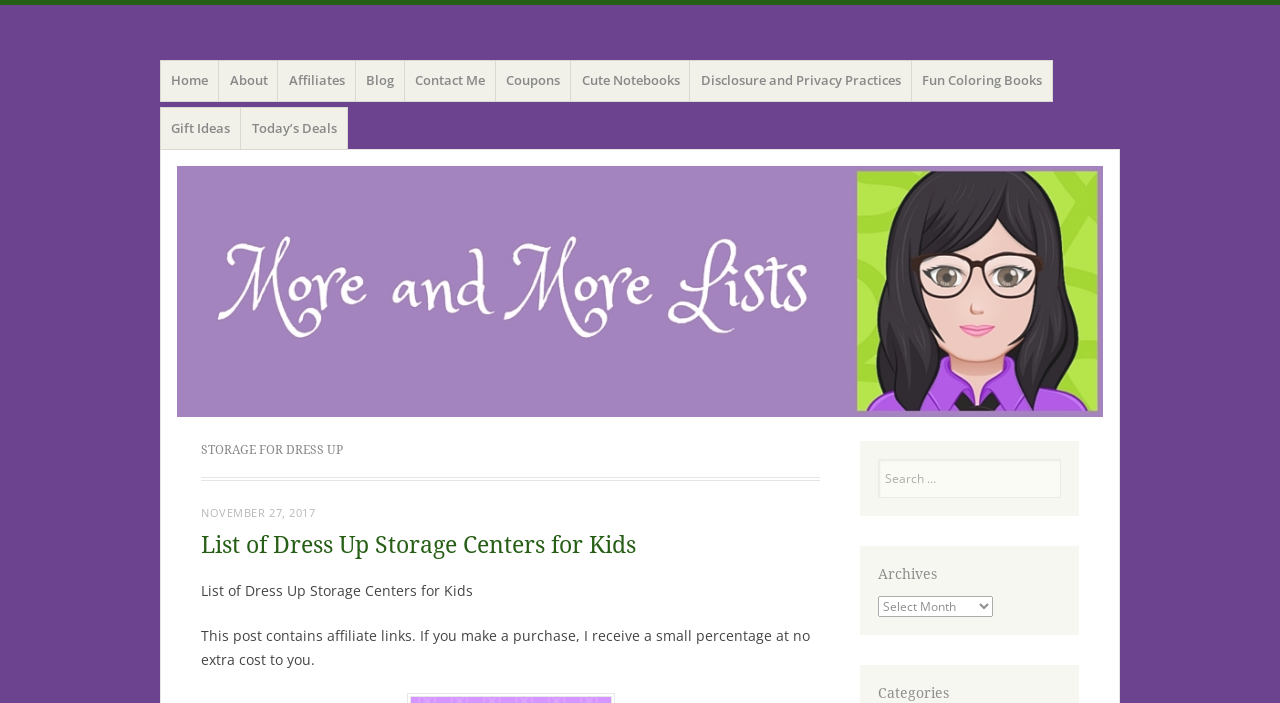Please determine the bounding box coordinates of the section I need to click to accomplish this instruction: "view archives".

[0.686, 0.802, 0.829, 0.832]